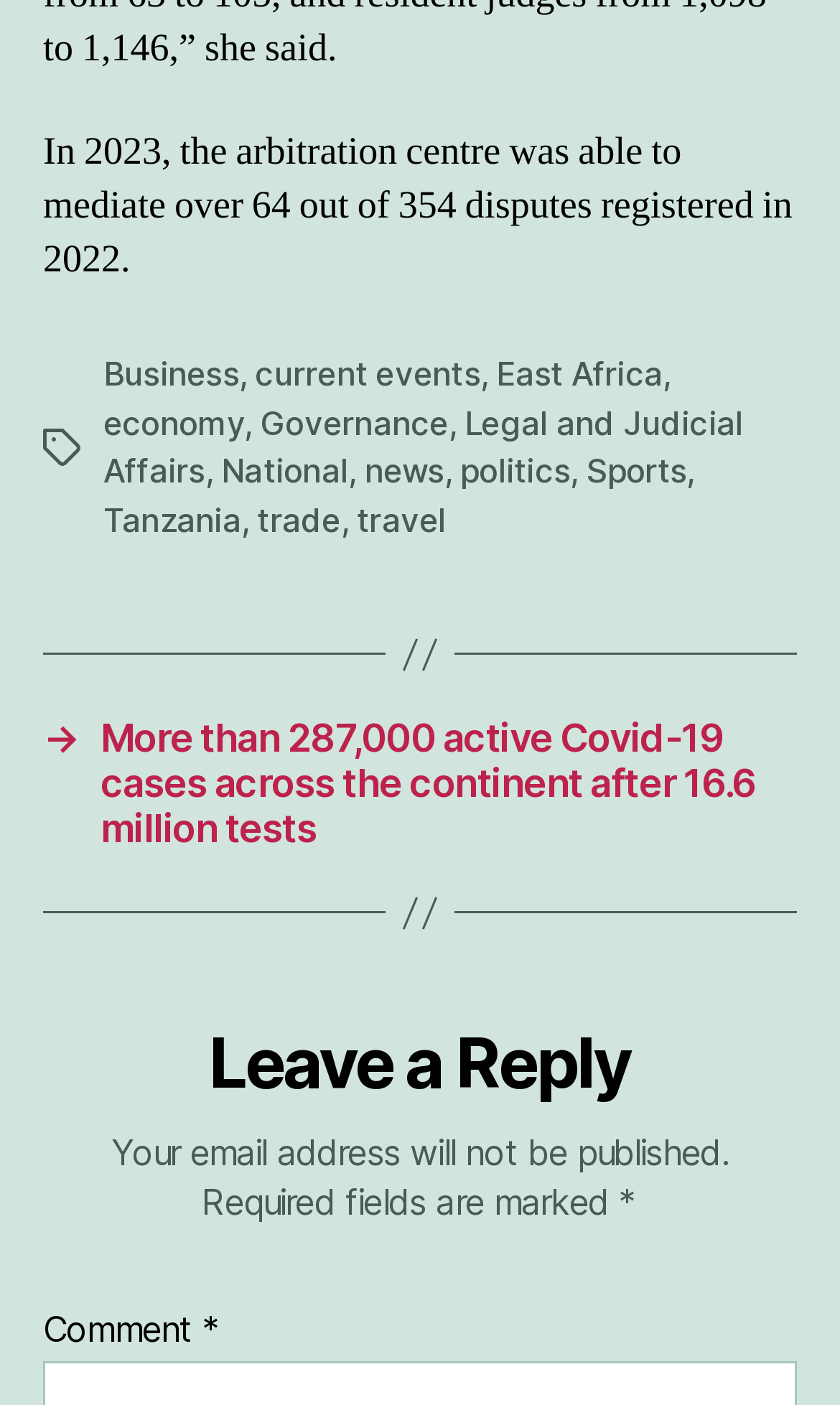Pinpoint the bounding box coordinates of the clickable element needed to complete the instruction: "Click on the 'Tanzania' link". The coordinates should be provided as four float numbers between 0 and 1: [left, top, right, bottom].

[0.123, 0.356, 0.287, 0.385]